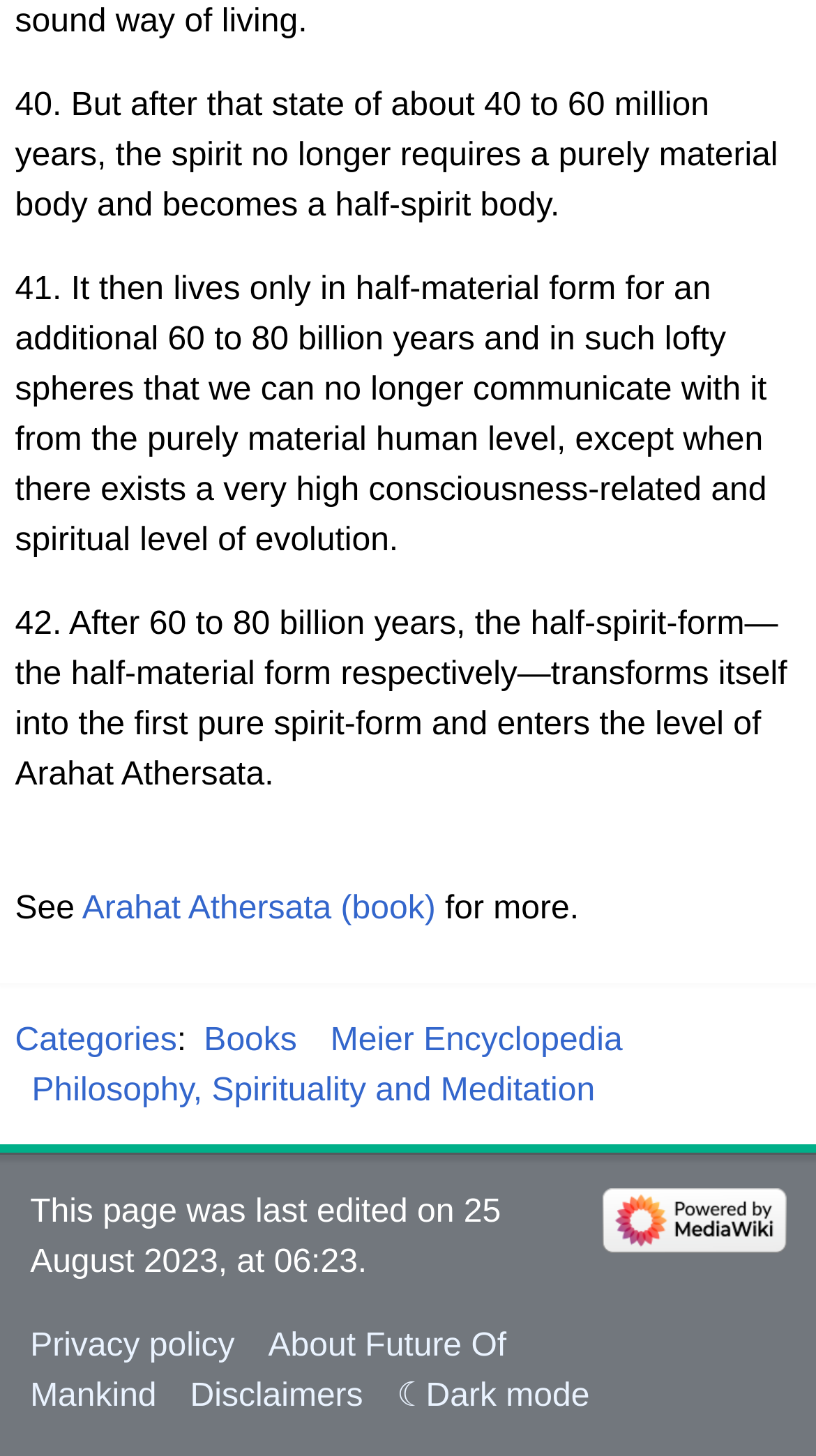Could you locate the bounding box coordinates for the section that should be clicked to accomplish this task: "Type your website".

None